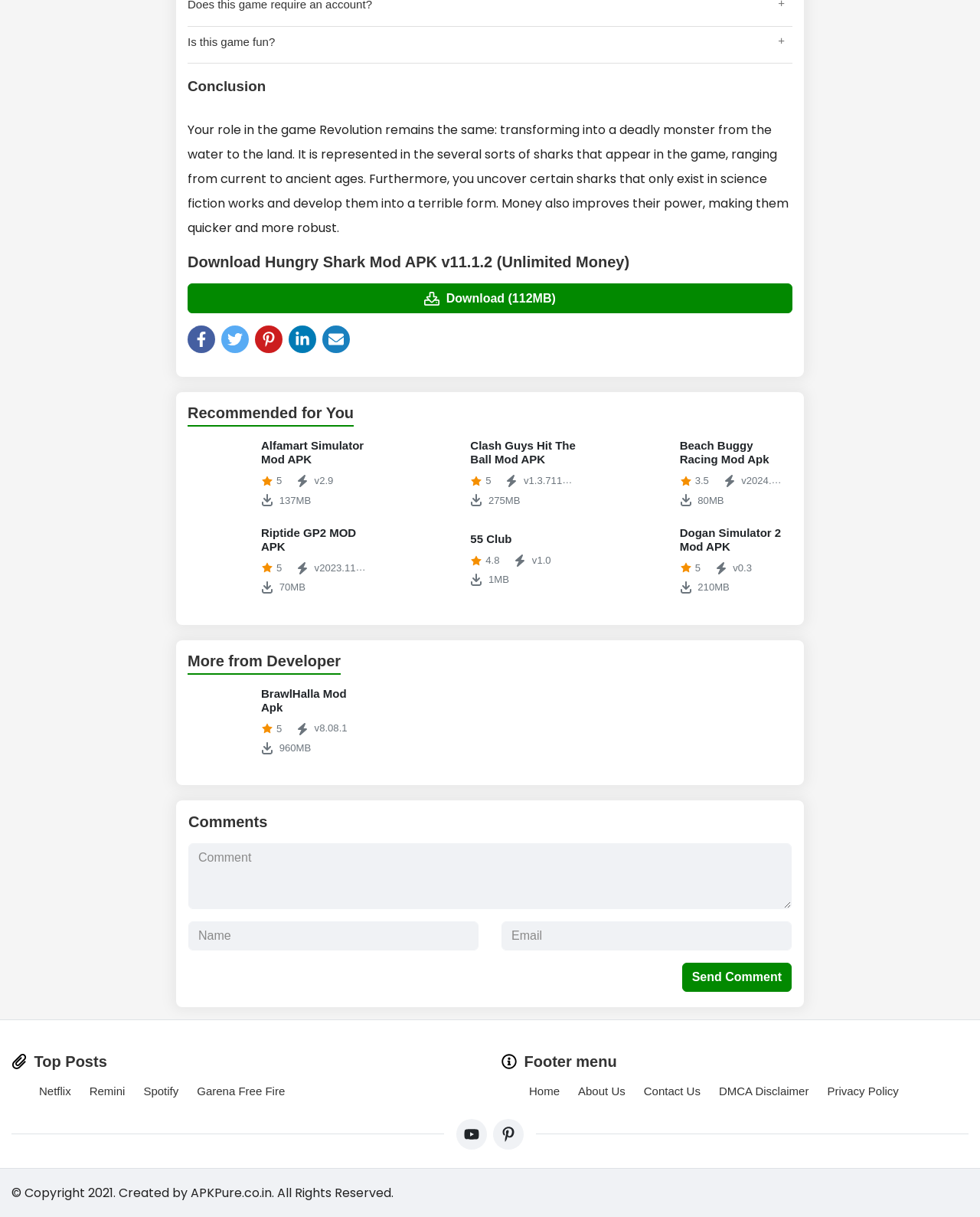What is the file size of Hungry Shark Mod APK?
Please give a detailed and elaborate explanation in response to the question.

The link 'Download (112MB)' indicates that the file size of Hungry Shark Mod APK is 112MB.